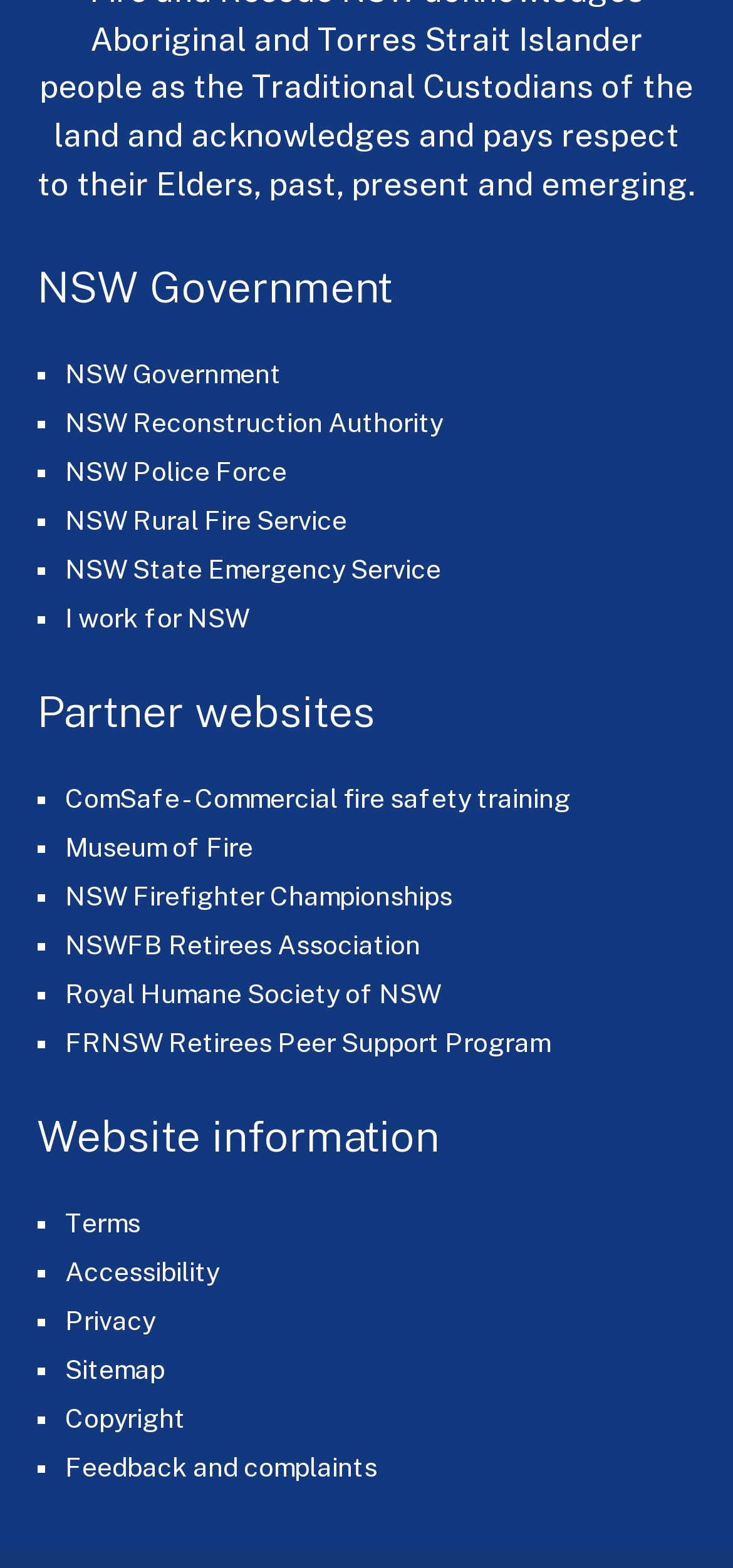Determine the bounding box coordinates of the clickable element necessary to fulfill the instruction: "Visit NSW Government website". Provide the coordinates as four float numbers within the 0 to 1 range, i.e., [left, top, right, bottom].

[0.088, 0.229, 0.383, 0.249]